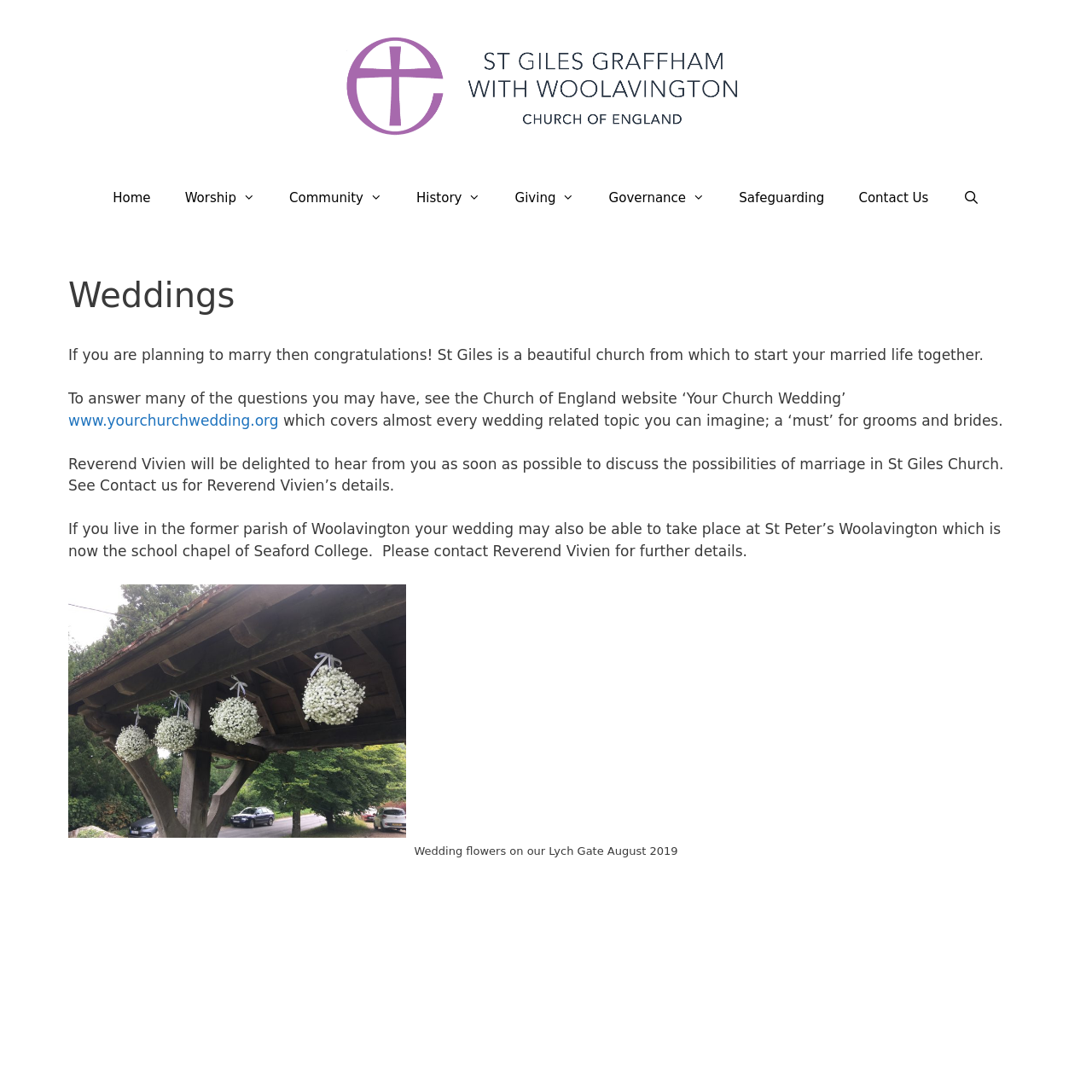Extract the bounding box of the UI element described as: "Home".

None